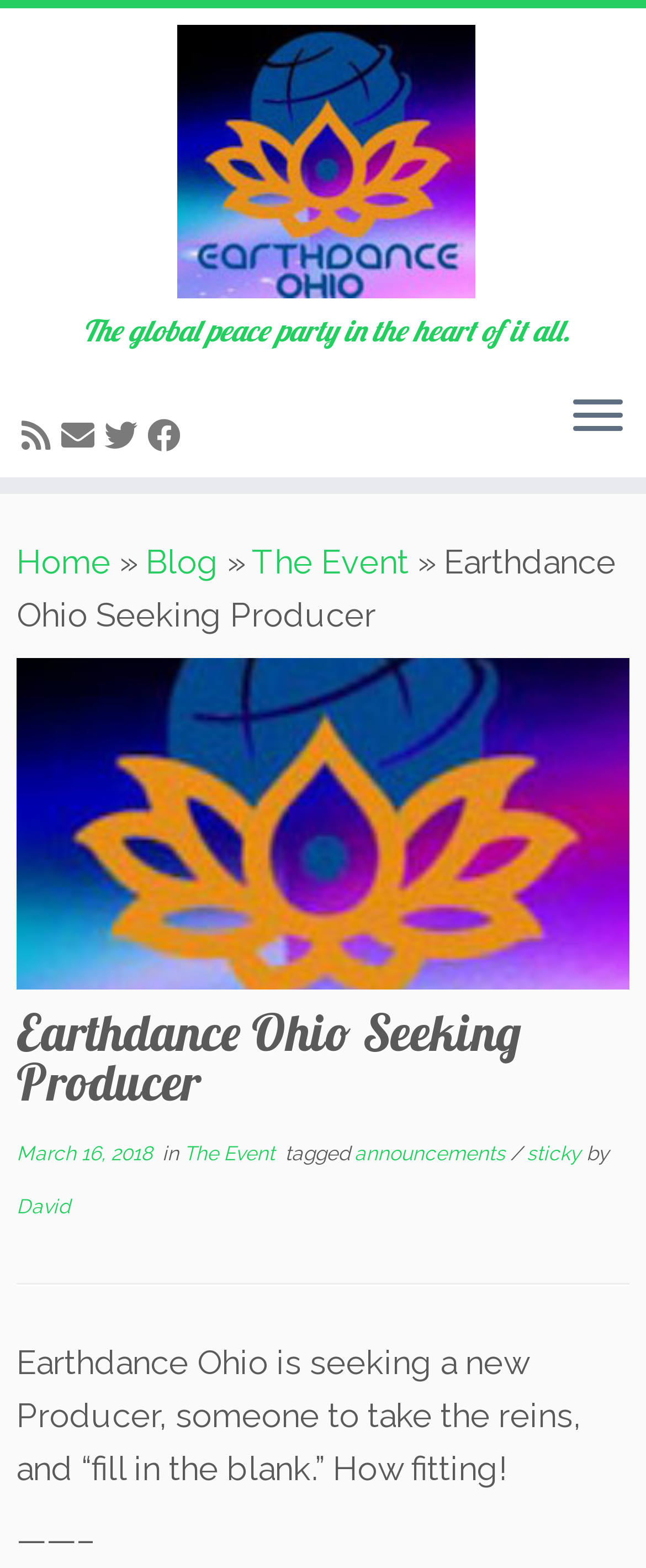Locate the bounding box coordinates of the area you need to click to fulfill this instruction: 'Subscribe to the rss feed'. The coordinates must be in the form of four float numbers ranging from 0 to 1: [left, top, right, bottom].

[0.033, 0.265, 0.095, 0.291]